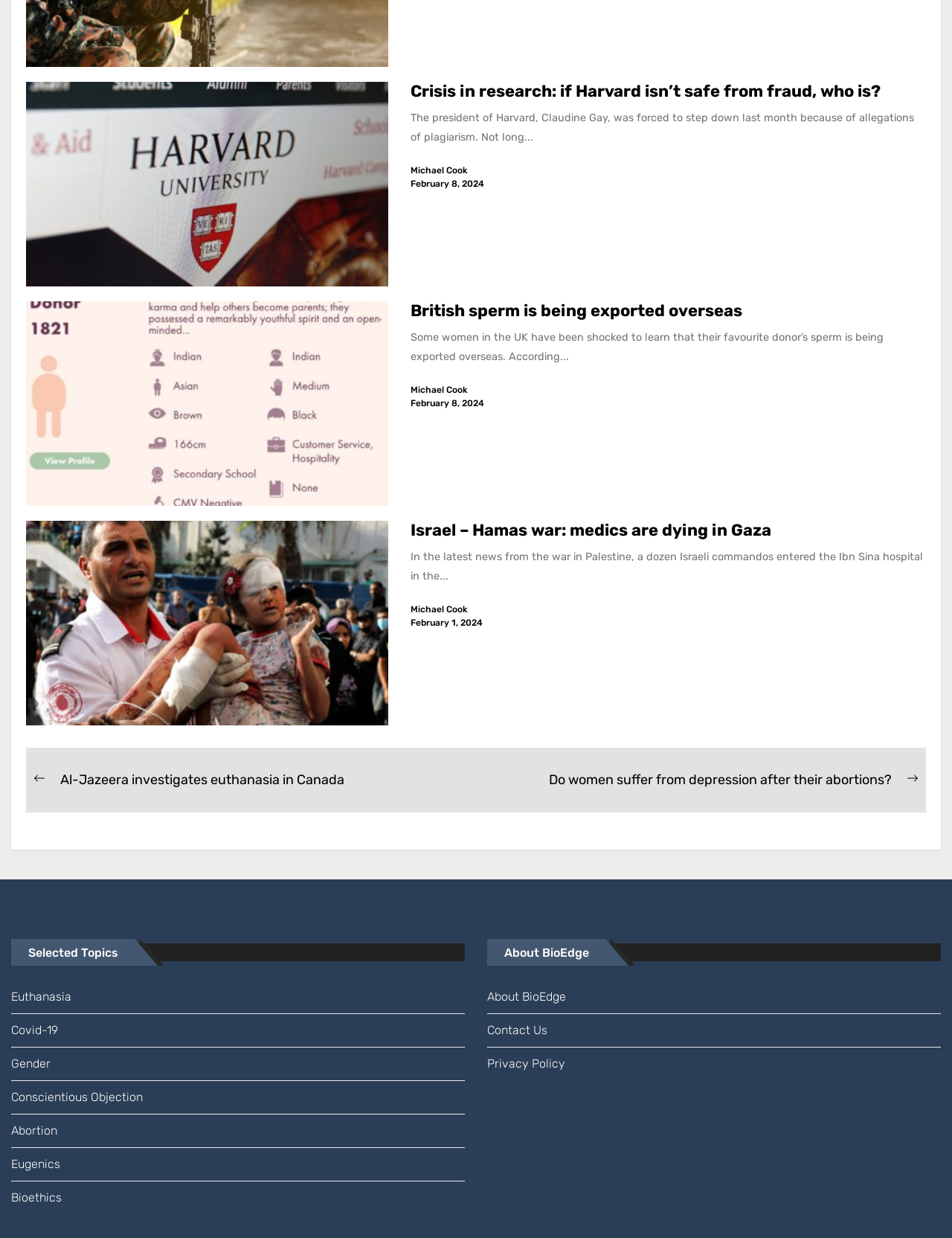Find the bounding box coordinates of the area that needs to be clicked in order to achieve the following instruction: "Check the post dated February 8, 2024". The coordinates should be specified as four float numbers between 0 and 1, i.e., [left, top, right, bottom].

[0.431, 0.144, 0.508, 0.152]